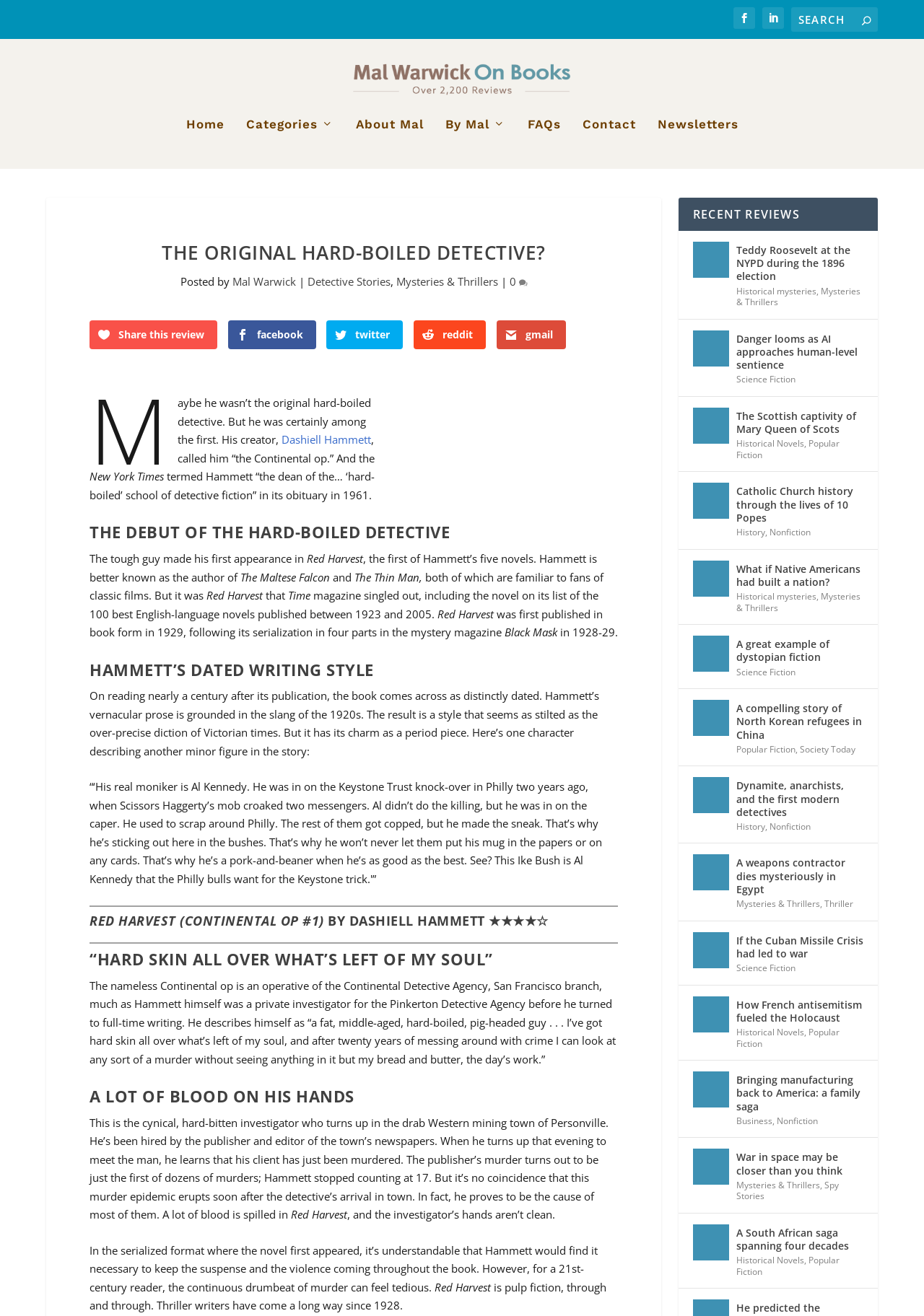Determine the bounding box coordinates of the region that needs to be clicked to achieve the task: "Learn more about Mal Warwick".

[0.251, 0.217, 0.32, 0.228]